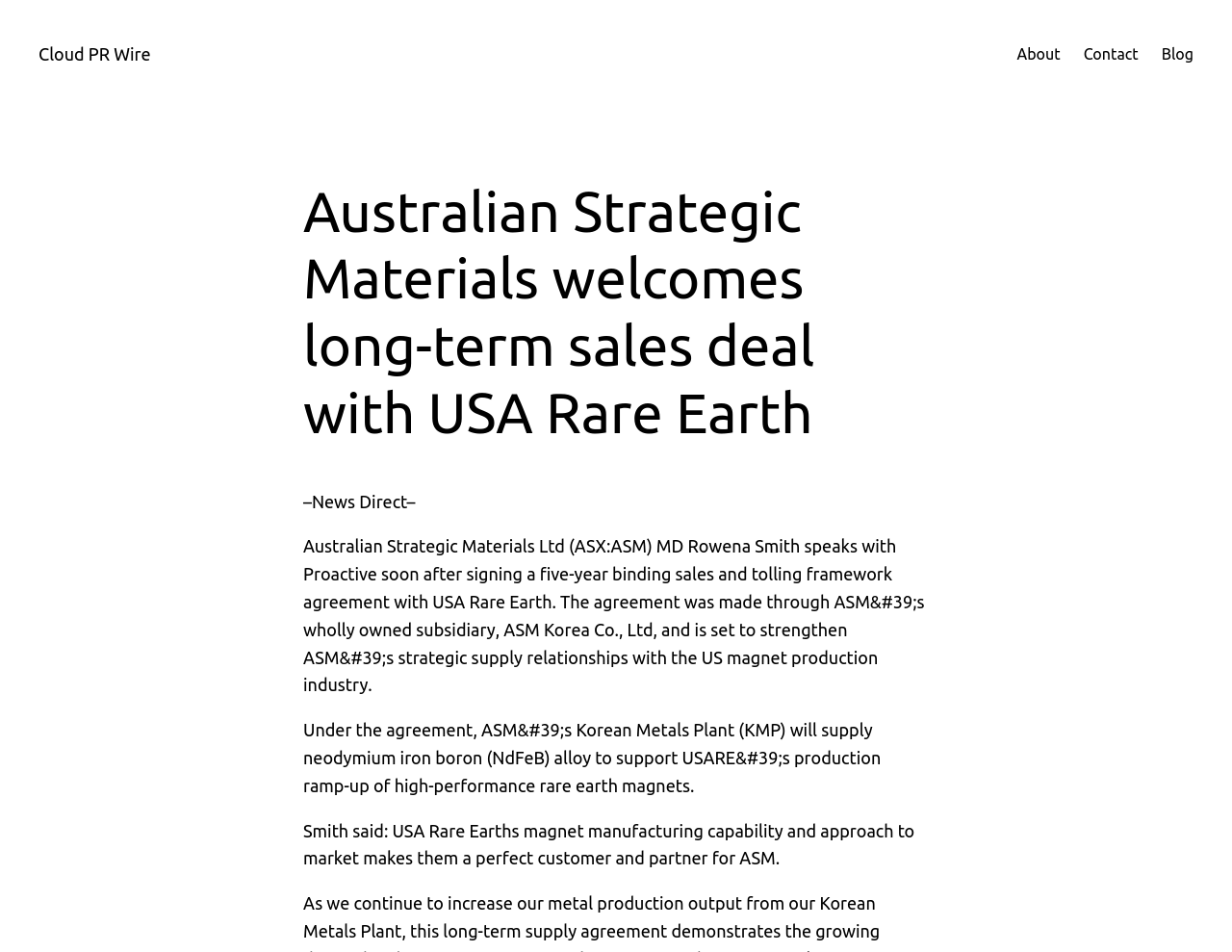Using floating point numbers between 0 and 1, provide the bounding box coordinates in the format (top-left x, top-left y, bottom-right x, bottom-right y). Locate the UI element described here: Cloud PR Wire

[0.031, 0.046, 0.122, 0.066]